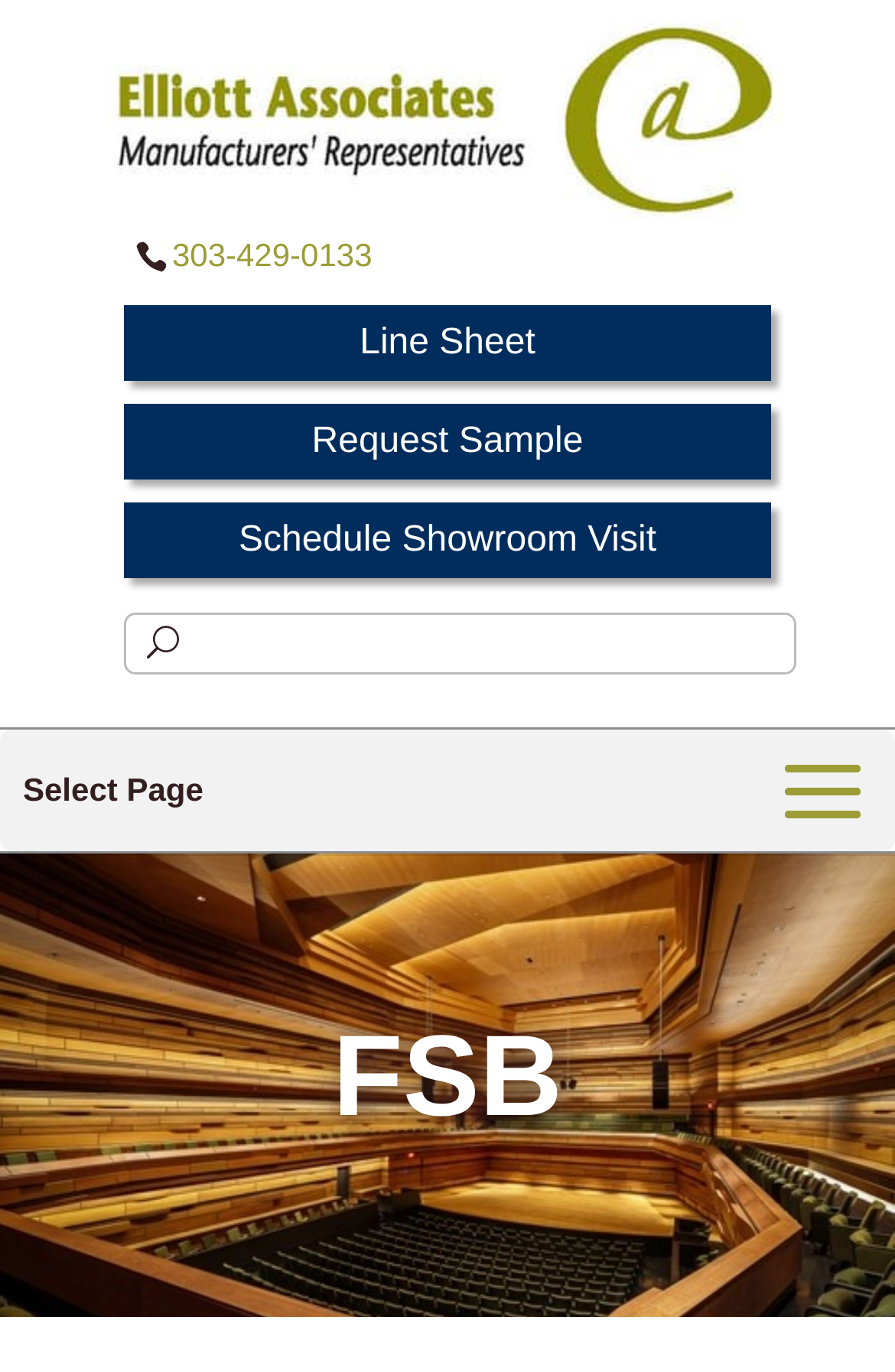Please reply with a single word or brief phrase to the question: 
What is the text at the bottom of the webpage?

FSB